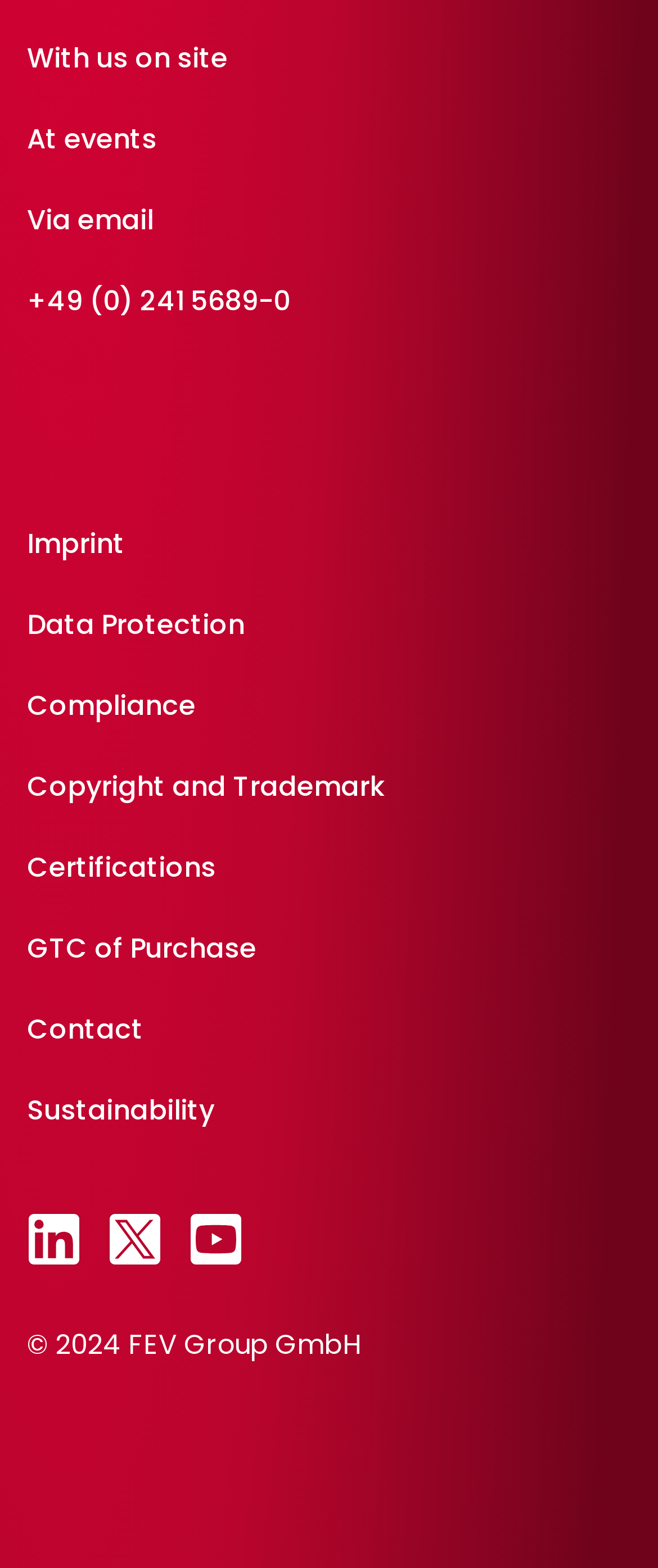Please find the bounding box coordinates of the clickable region needed to complete the following instruction: "Get in contact with us on site". The bounding box coordinates must consist of four float numbers between 0 and 1, i.e., [left, top, right, bottom].

[0.041, 0.025, 0.346, 0.049]